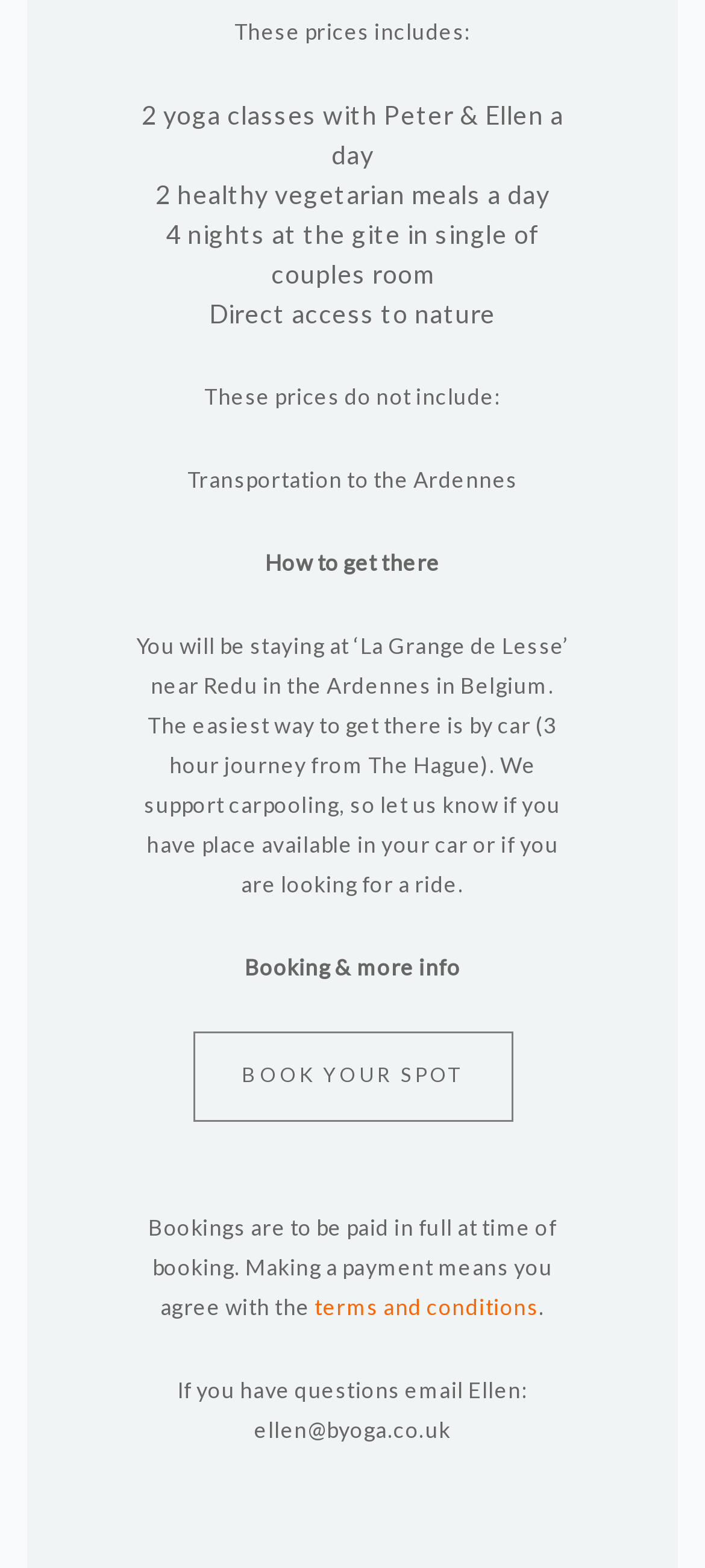Who to contact for questions?
Please give a detailed and elaborate explanation in response to the question.

The webpage provides an email address, ellen@byoga.co.uk, for anyone who has questions, indicating that Ellen is the contact person.